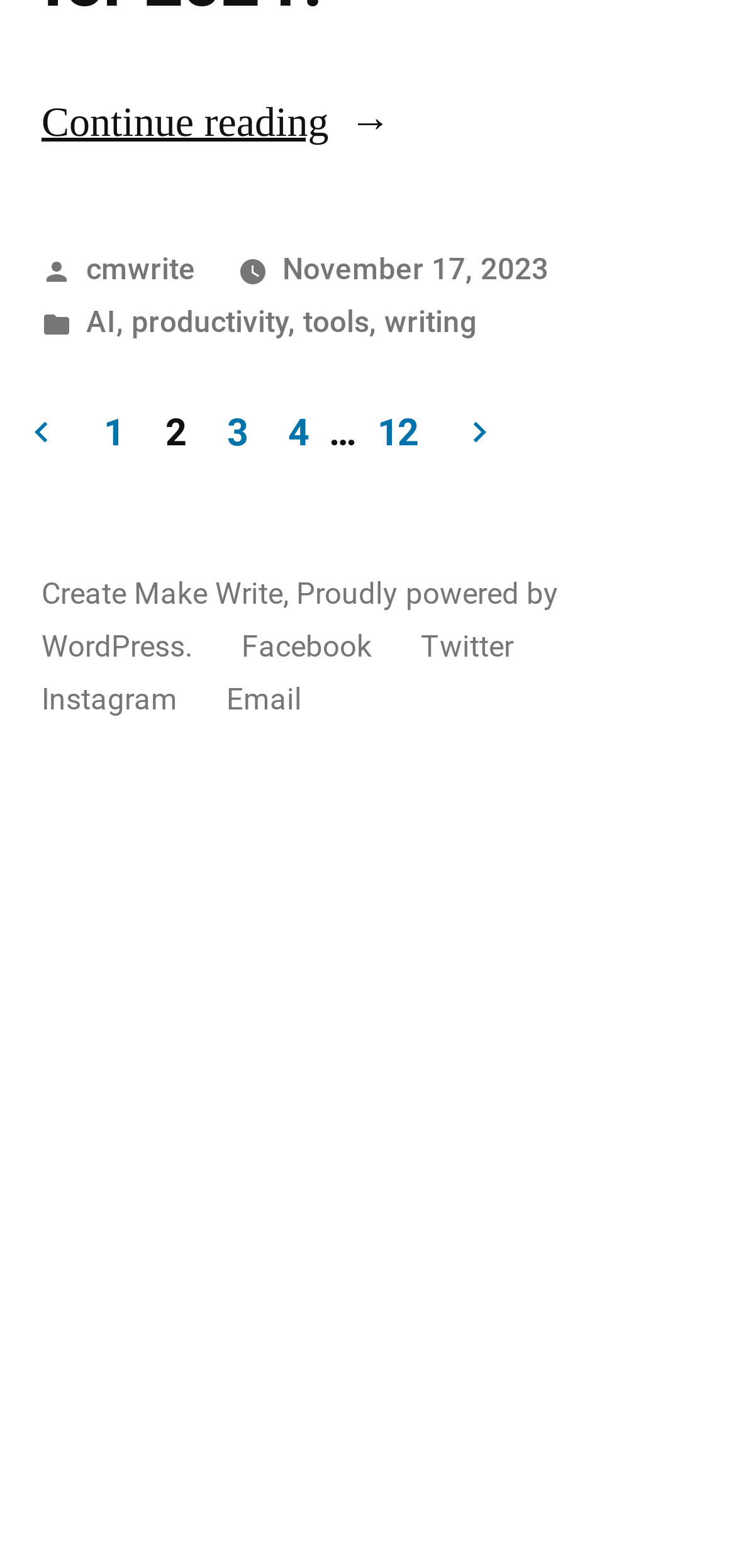Find and provide the bounding box coordinates for the UI element described with: "Close this module".

[0.923, 0.516, 1.0, 0.552]